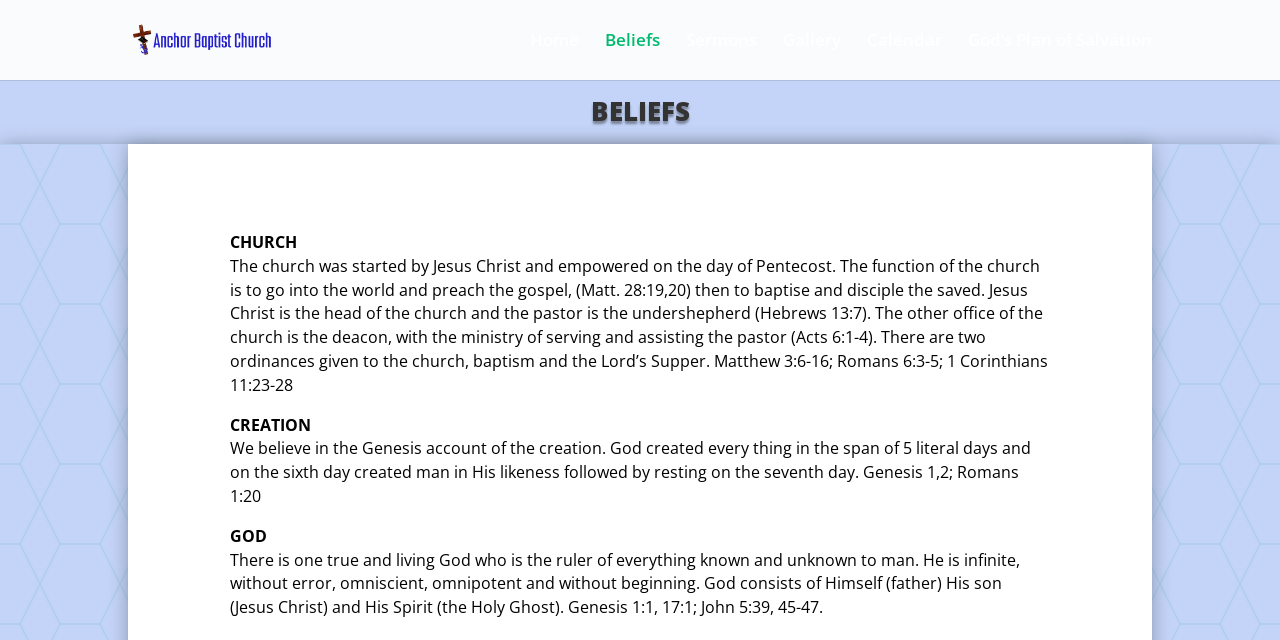Specify the bounding box coordinates (top-left x, top-left y, bottom-right x, bottom-right y) of the UI element in the screenshot that matches this description: alt="Anchor Baptist Church"

[0.103, 0.045, 0.306, 0.075]